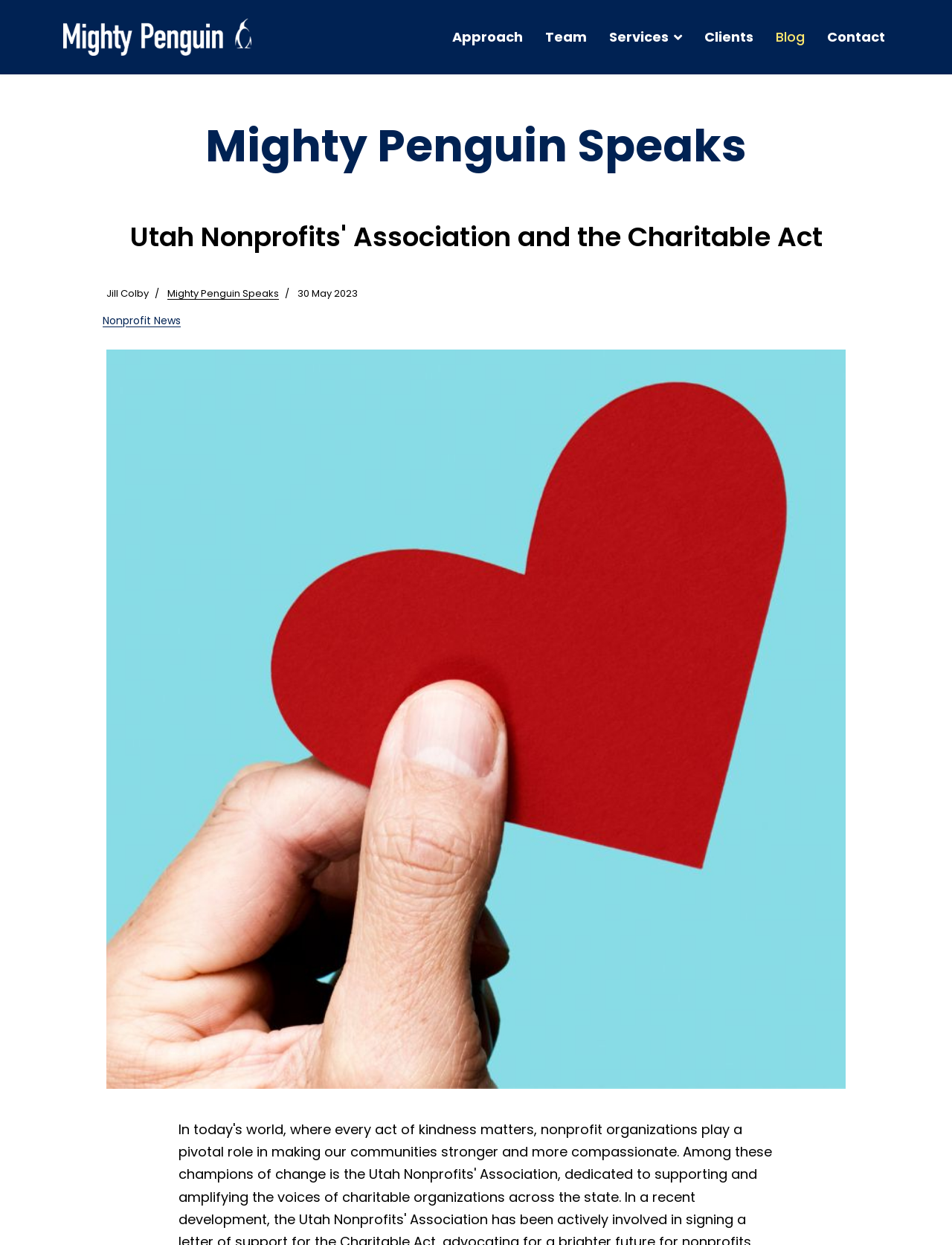Please identify and generate the text content of the webpage's main heading.

Mighty Penguin Speaks